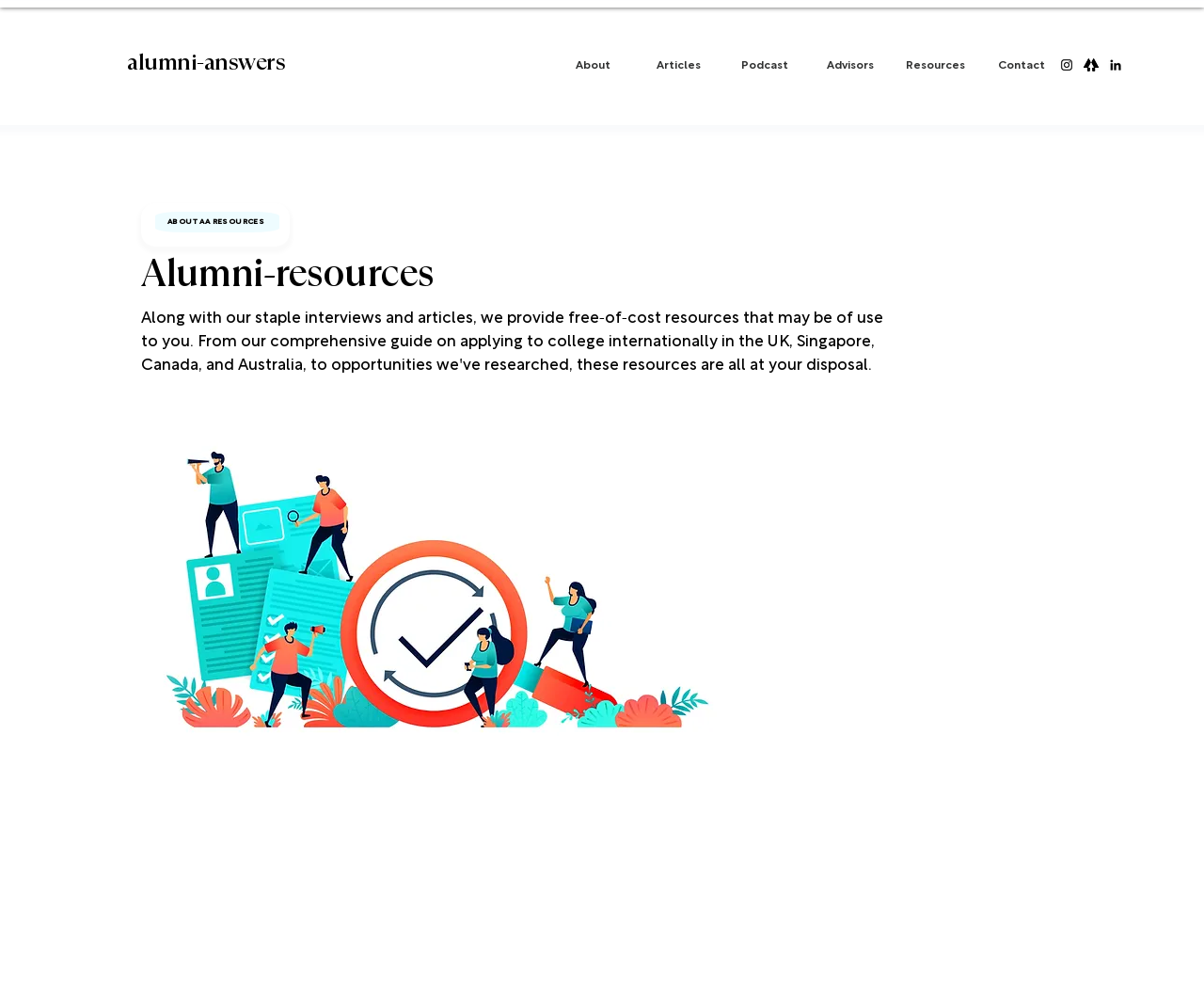Determine the bounding box coordinates of the element that should be clicked to execute the following command: "Visit Alumni page".

[0.105, 0.046, 0.163, 0.077]